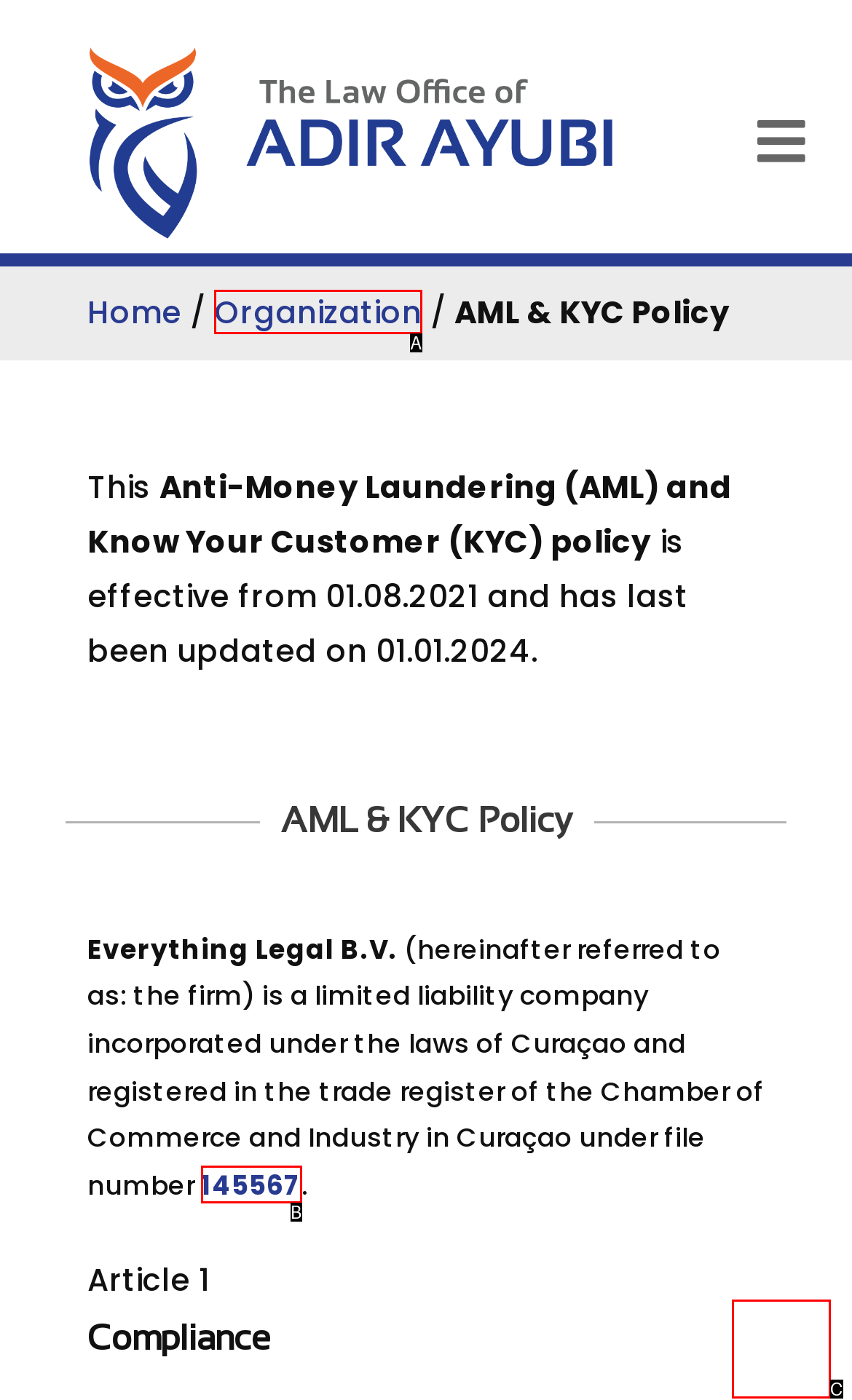Which lettered UI element aligns with this description: Bedroom Furniture Ideas And Decor
Provide your answer using the letter from the available choices.

None